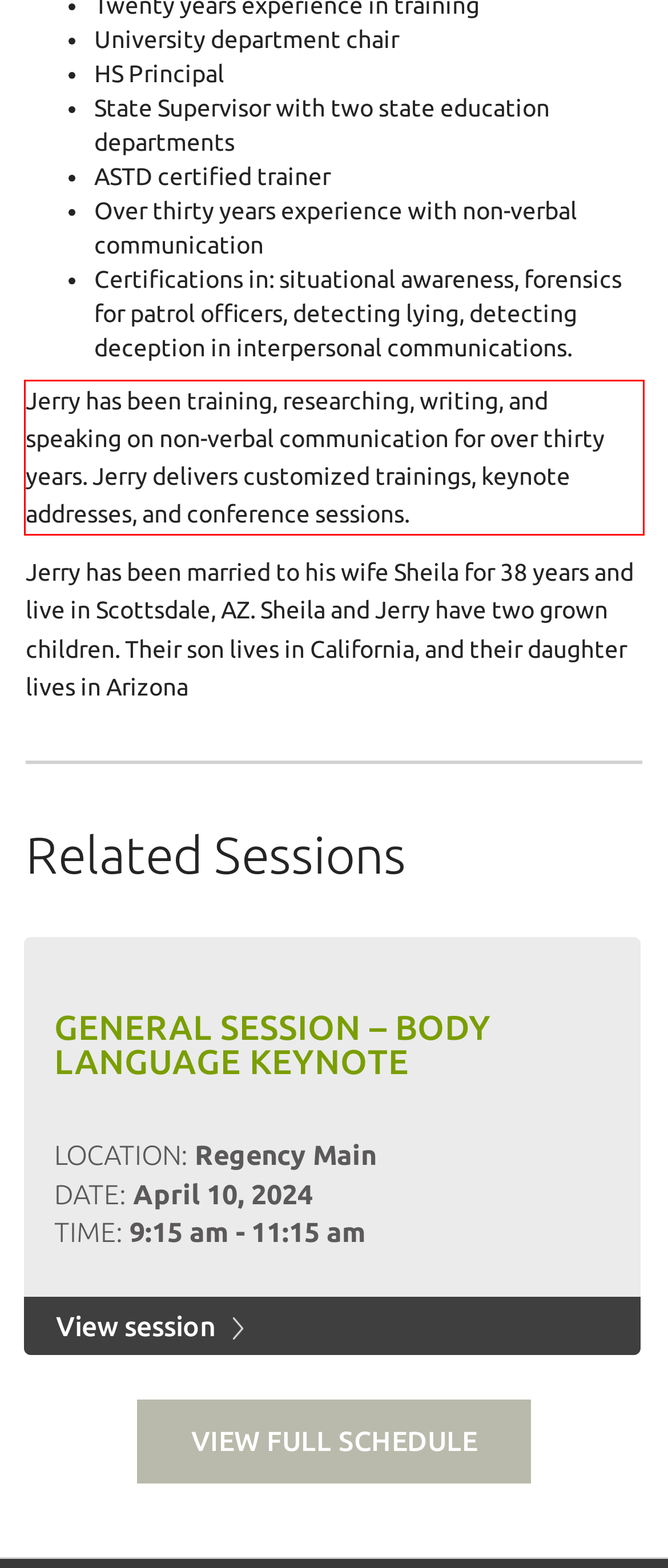Given a screenshot of a webpage, locate the red bounding box and extract the text it encloses.

Jerry has been training, researching, writing, and speaking on non-verbal communication for over thirty years. Jerry delivers customized trainings, keynote addresses, and conference sessions.